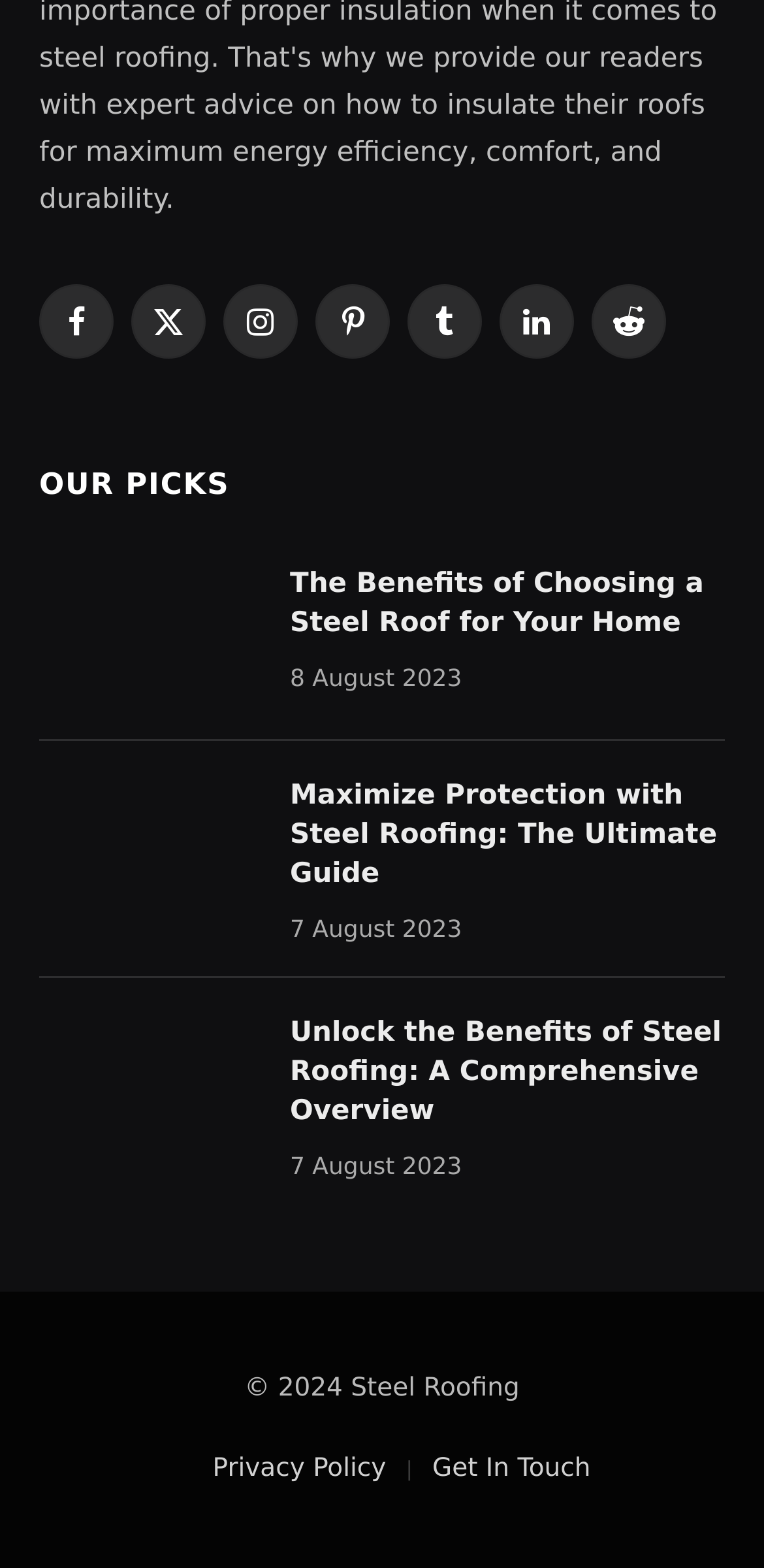Provide a brief response to the question below using a single word or phrase: 
What are the two links at the bottom of the webpage?

Privacy Policy, Get In Touch